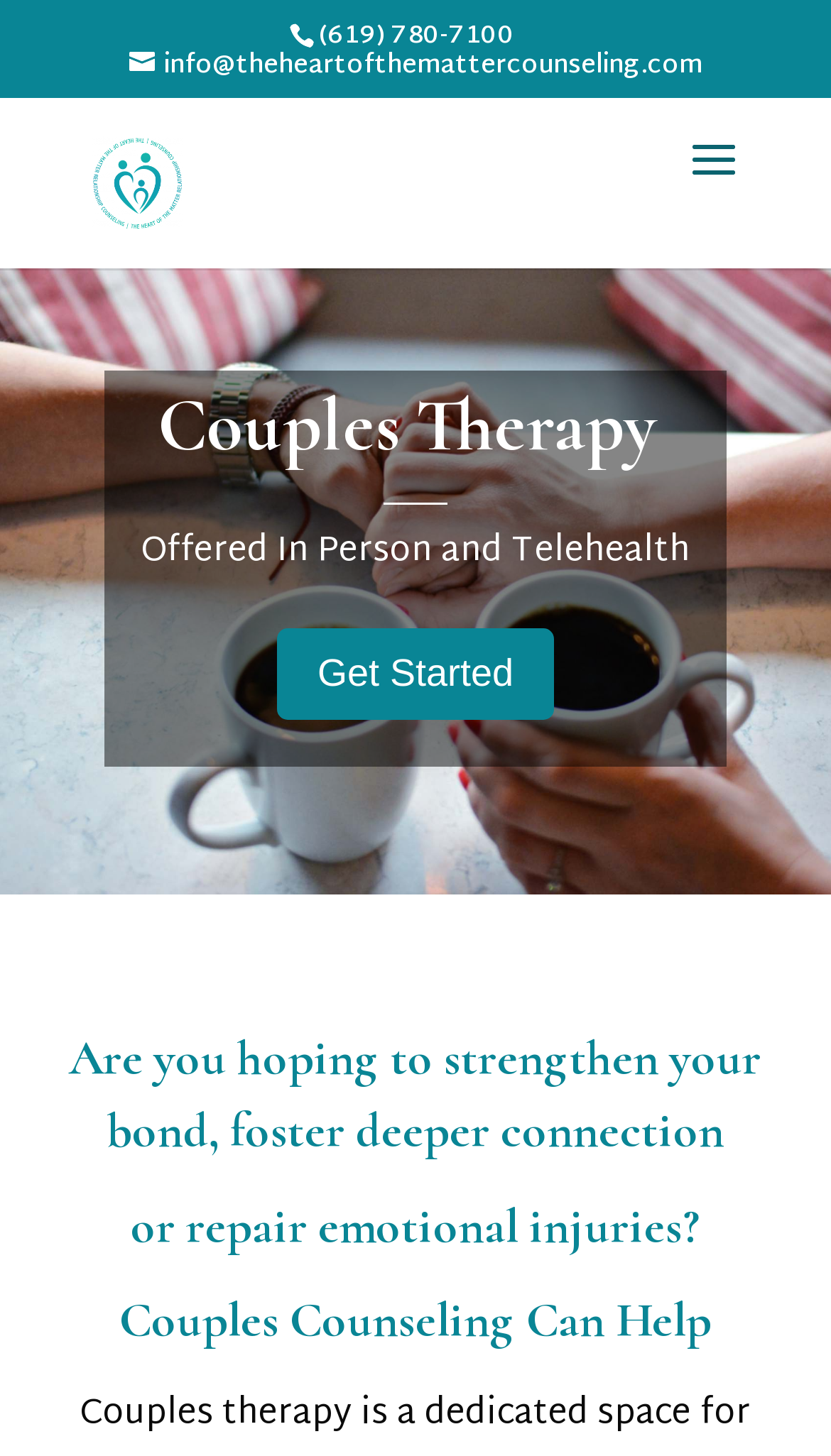Observe the image and answer the following question in detail: What types of therapy are offered?

I found the types of therapy offered by looking at the static text element 'Offered In Person and Telehealth' which is located below the heading 'Couples Therapy'.